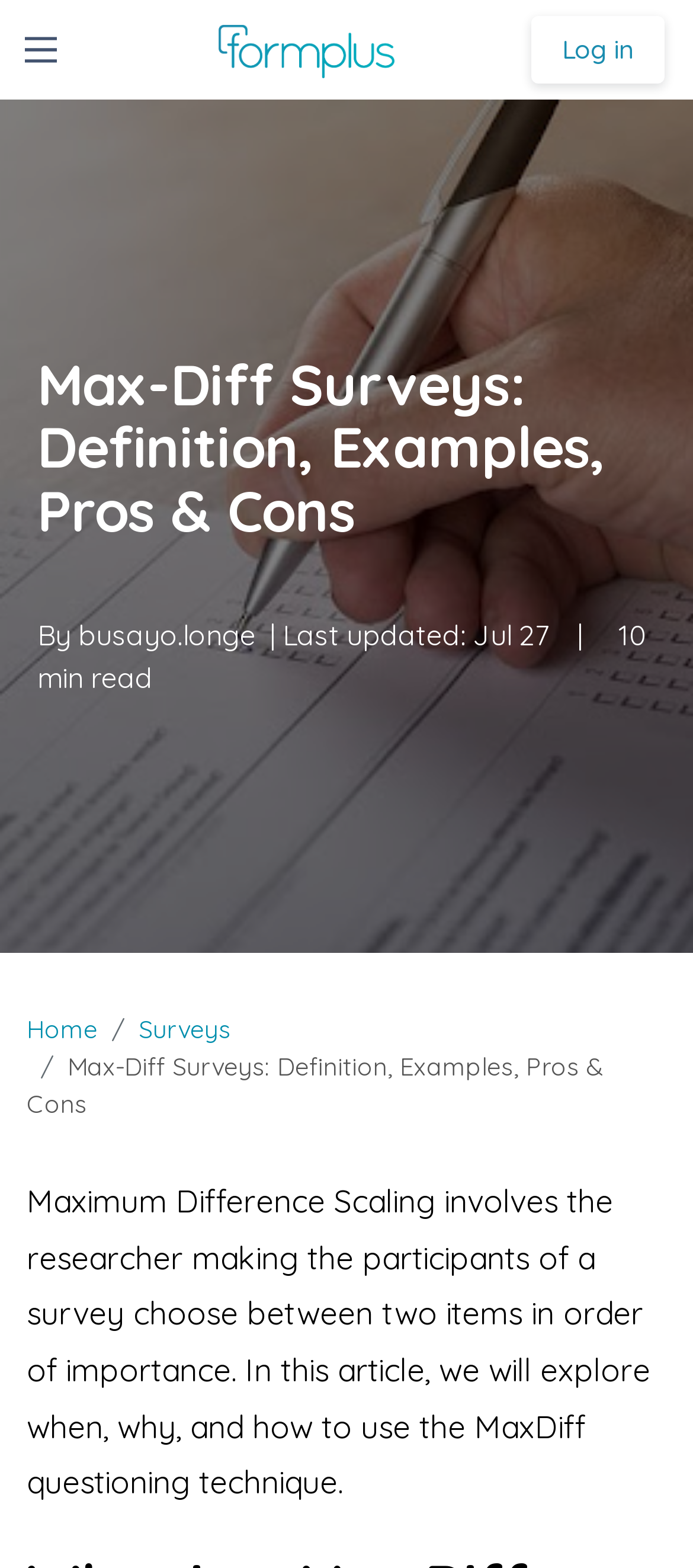Detail the various sections and features present on the webpage.

The webpage is about Max-Diff Surveys, providing a comprehensive overview of the topic. At the top left corner, there is a button to toggle navigation, accompanied by a small image. Next to it, there is a link to "Formplus" with a corresponding image. On the top right corner, there is a "Log in" link.

The main content of the webpage starts with a heading that matches the title "Max-Diff Surveys: Definition, Examples, Pros & Cons". Below the heading, there is a byline indicating the author's name, "busayo.longe", along with the last updated date, "Jul 27", and an estimated reading time of "10 min read".

The main article begins with a brief introduction to Maximum Difference Scaling, explaining that it involves choosing between two items in order of importance. The rest of the article is not summarized in the accessibility tree, but it likely provides more in-depth information on the topic, including definitions, examples, pros, and cons.

At the bottom of the page, there are links to "Home" and "Surveys", which are likely navigation links to other parts of the website. There is also a repeated title "Max-Diff Surveys: Definition, Examples, Pros & Cons" in a smaller font size, possibly serving as a summary or a reminder of the topic.